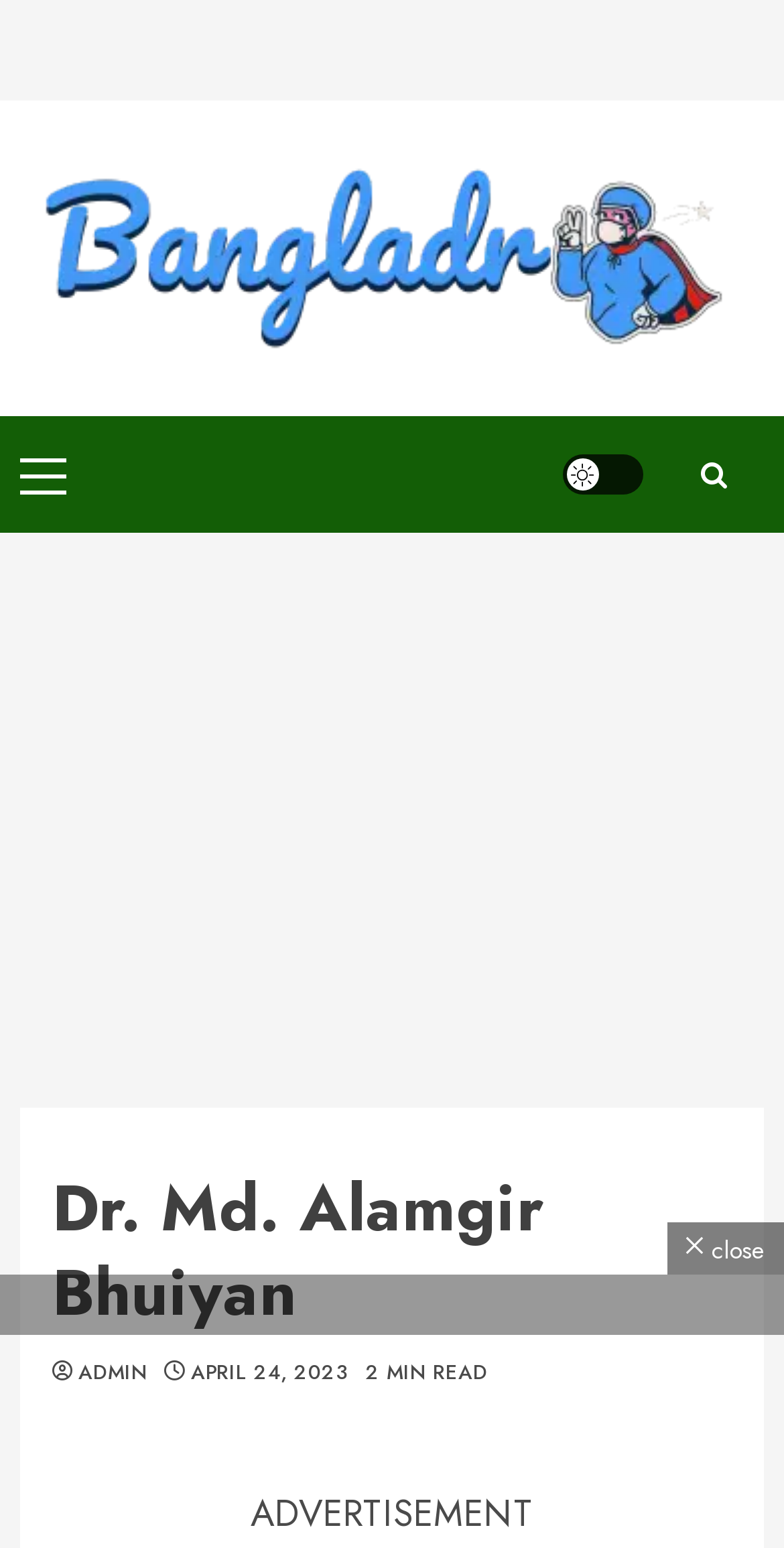Based on the element description ADA Policy, identify the bounding box coordinates for the UI element. The coordinates should be in the format (top-left x, top-left y, bottom-right x, bottom-right y) and within the 0 to 1 range.

None